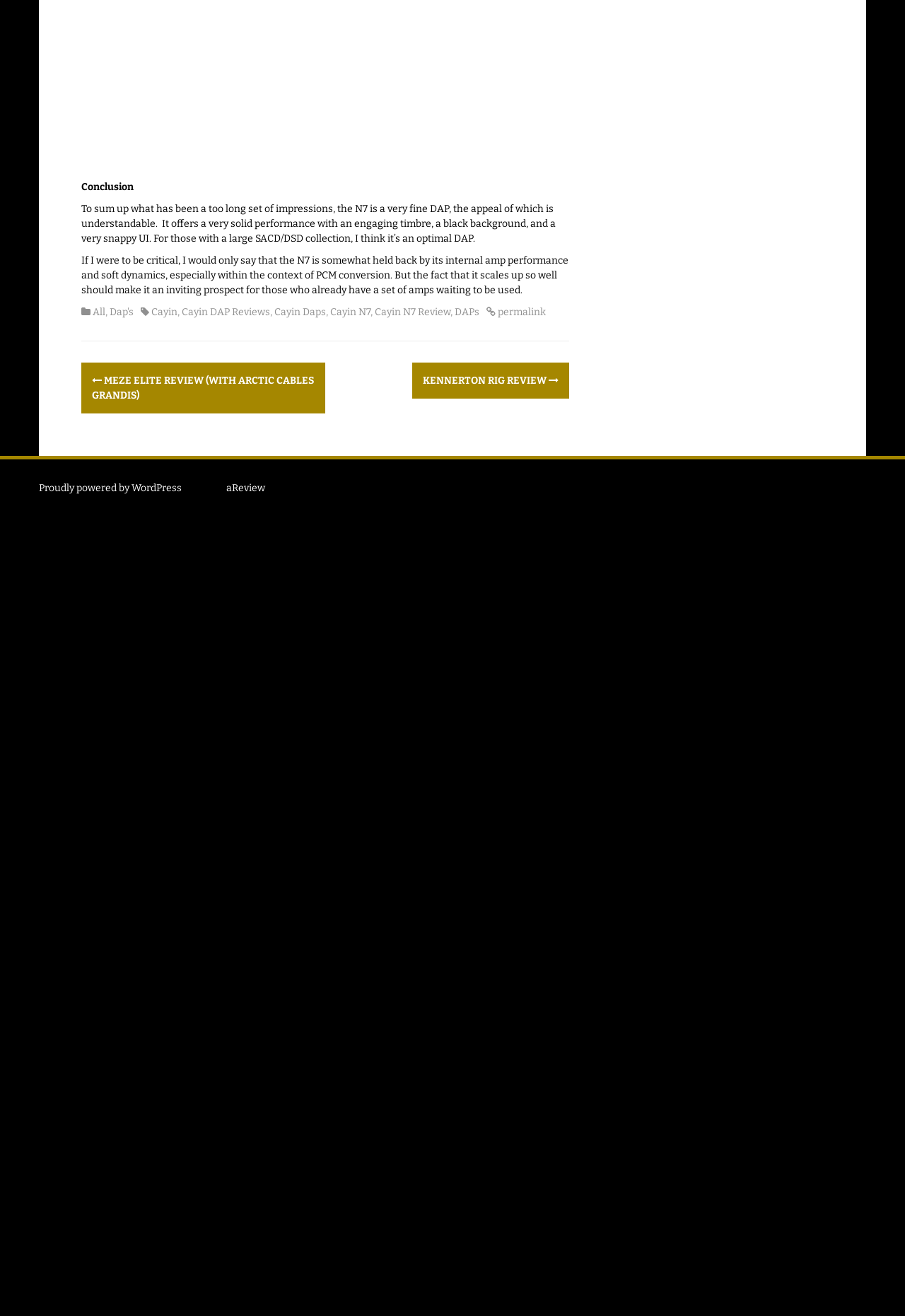Refer to the element description aReview and identify the corresponding bounding box in the screenshot. Format the coordinates as (top-left x, top-left y, bottom-right x, bottom-right y) with values in the range of 0 to 1.

[0.25, 0.366, 0.293, 0.375]